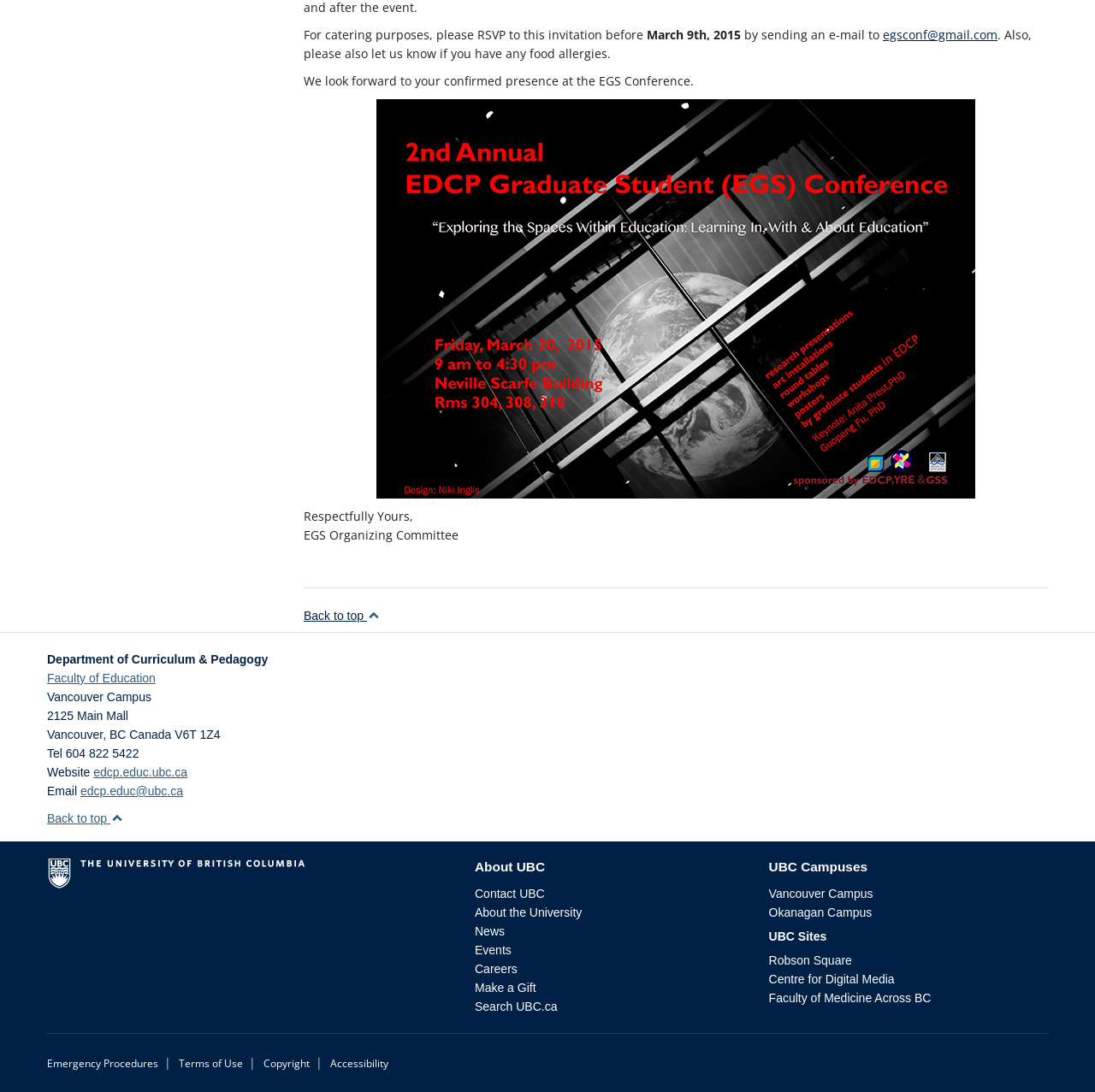For the element described, predict the bounding box coordinates as (top-left x, top-left y, bottom-right x, bottom-right y). All values should be between 0 and 1. Element description: Faculty of Medicine Across BC

[0.702, 0.908, 0.85, 0.92]